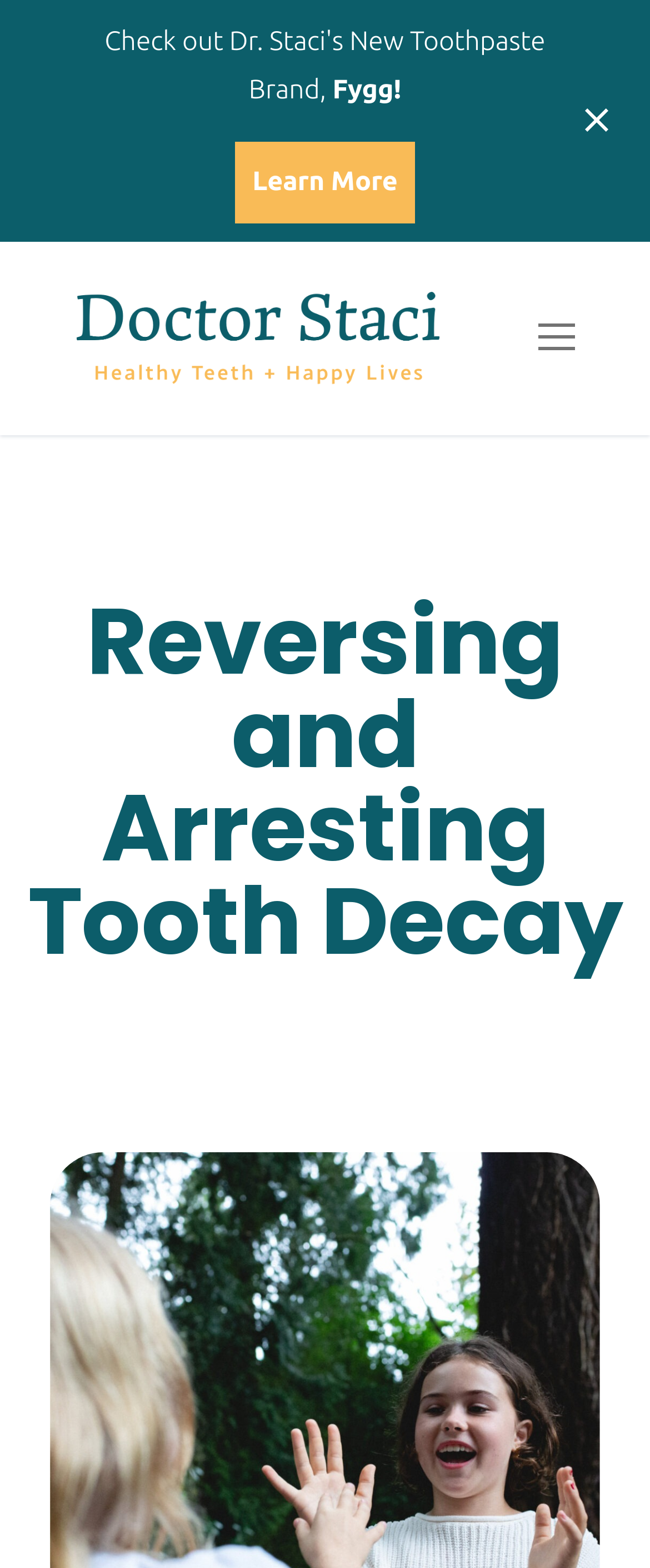What is the notification that can be closed?
Refer to the image and provide a detailed answer to the question.

The notification that can be closed is likely a temporary message or alert that appears on the webpage. It may contain information or updates that are not essential to the main content of the webpage, and users can choose to close it to focus on the main content.